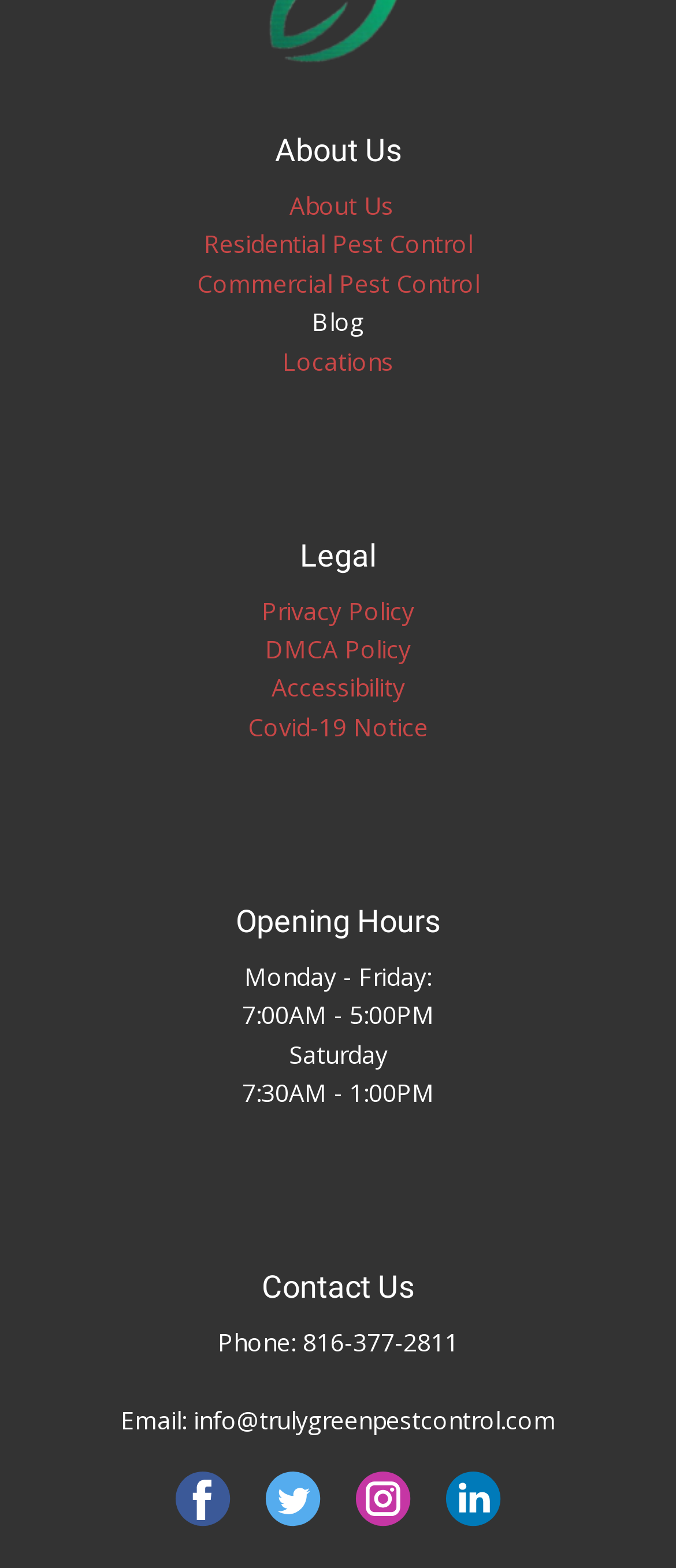Locate the bounding box coordinates of the area that needs to be clicked to fulfill the following instruction: "Click About Us". The coordinates should be in the format of four float numbers between 0 and 1, namely [left, top, right, bottom].

[0.428, 0.12, 0.582, 0.141]